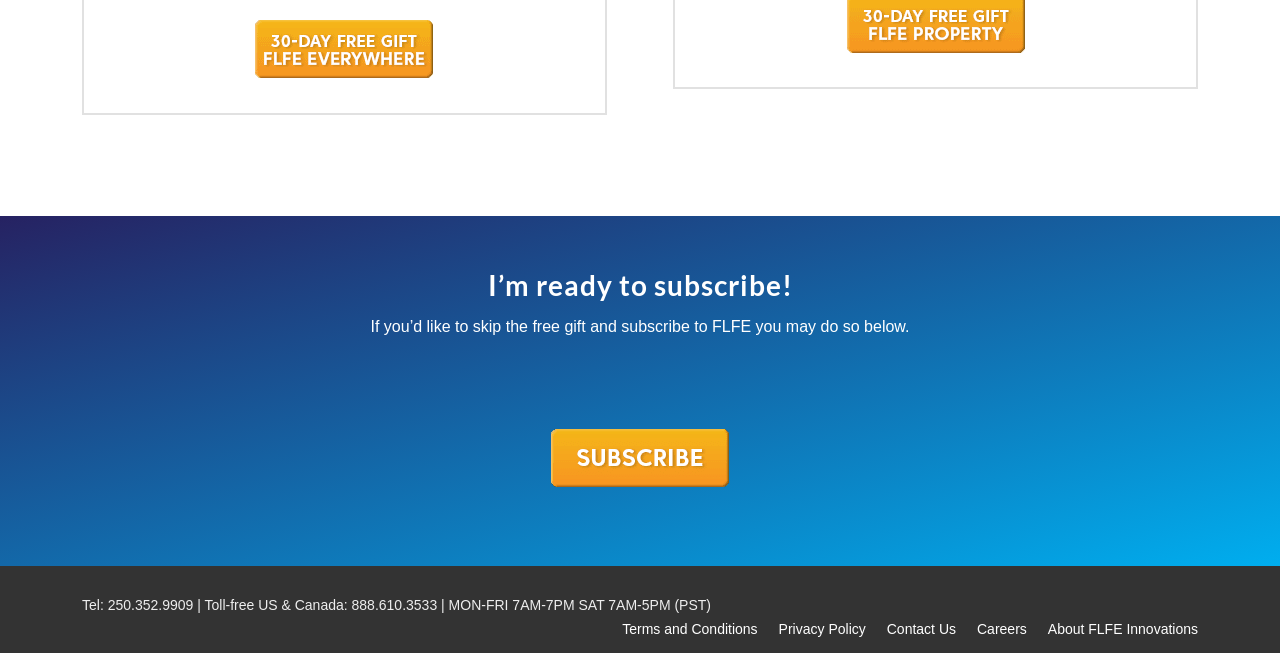What is the text on the top-left link?
Answer with a single word or short phrase according to what you see in the image.

30 day gift everywhere